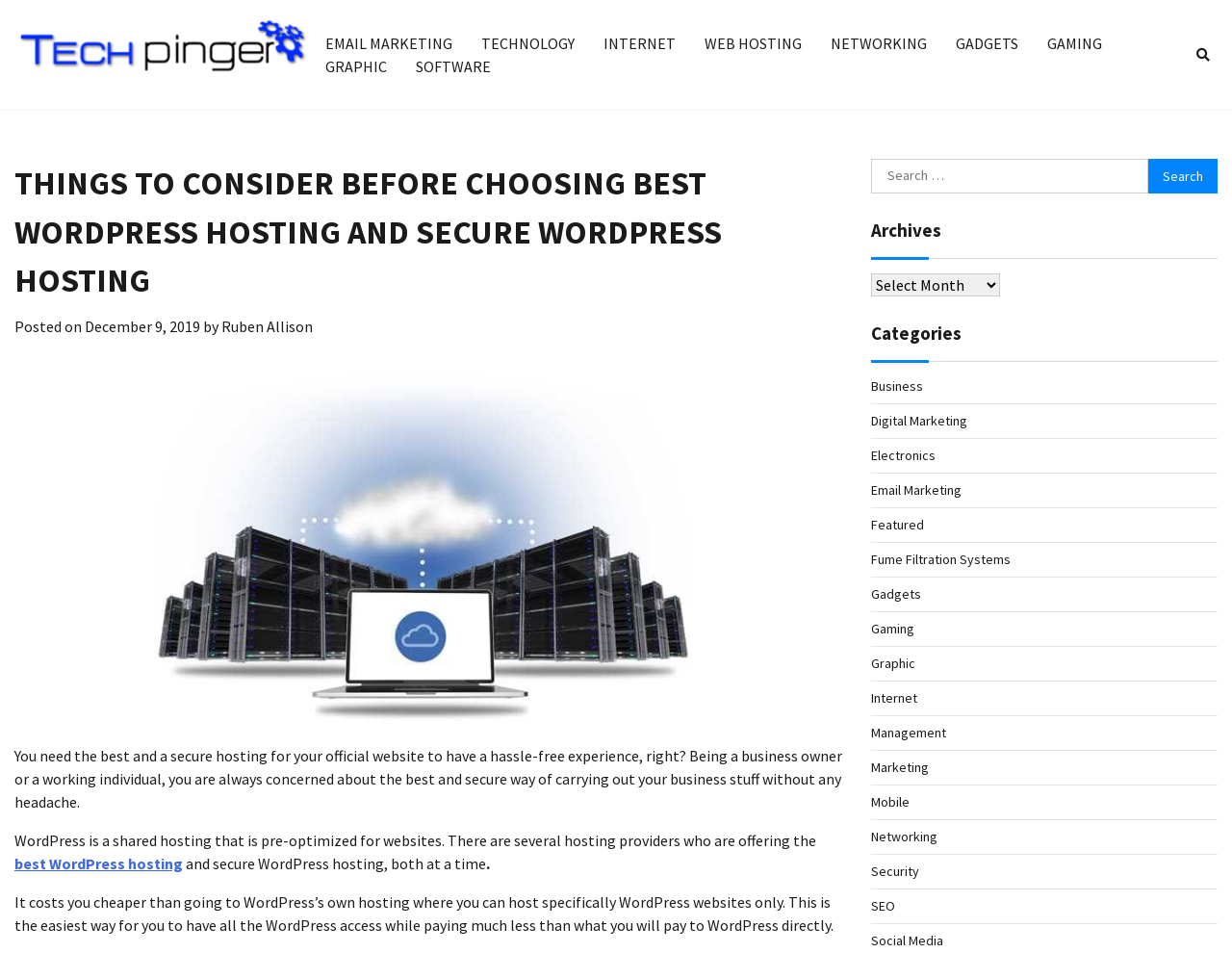Who wrote the article?
Provide a detailed answer to the question using information from the image.

The author of the article is Ruben Allison, as indicated by the link 'Ruben Allison' next to the 'by' keyword, which is a common convention for indicating the author of an article.